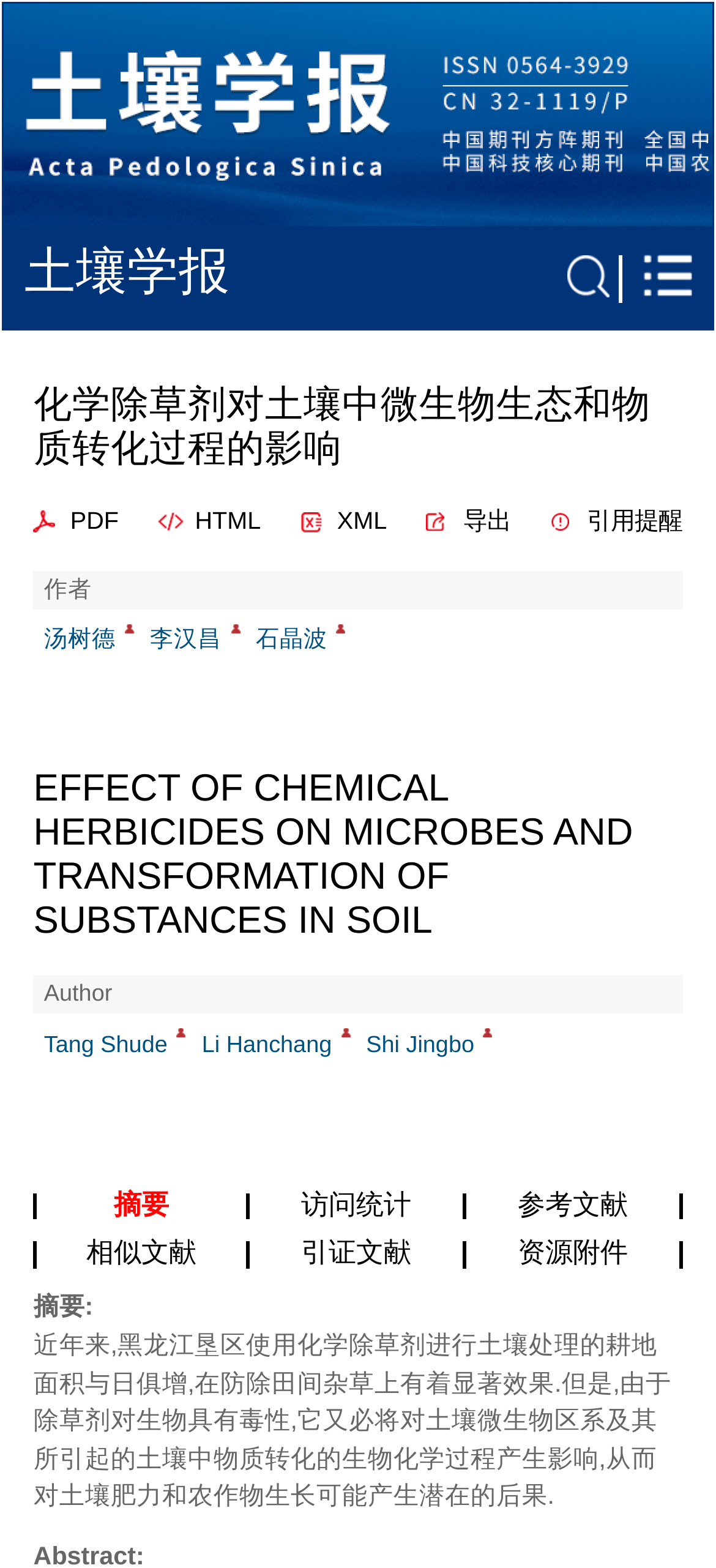Answer the question with a single word or phrase: 
What is the title of the article?

化学除草剂对土壤中微生物生态和物质转化过程的影响